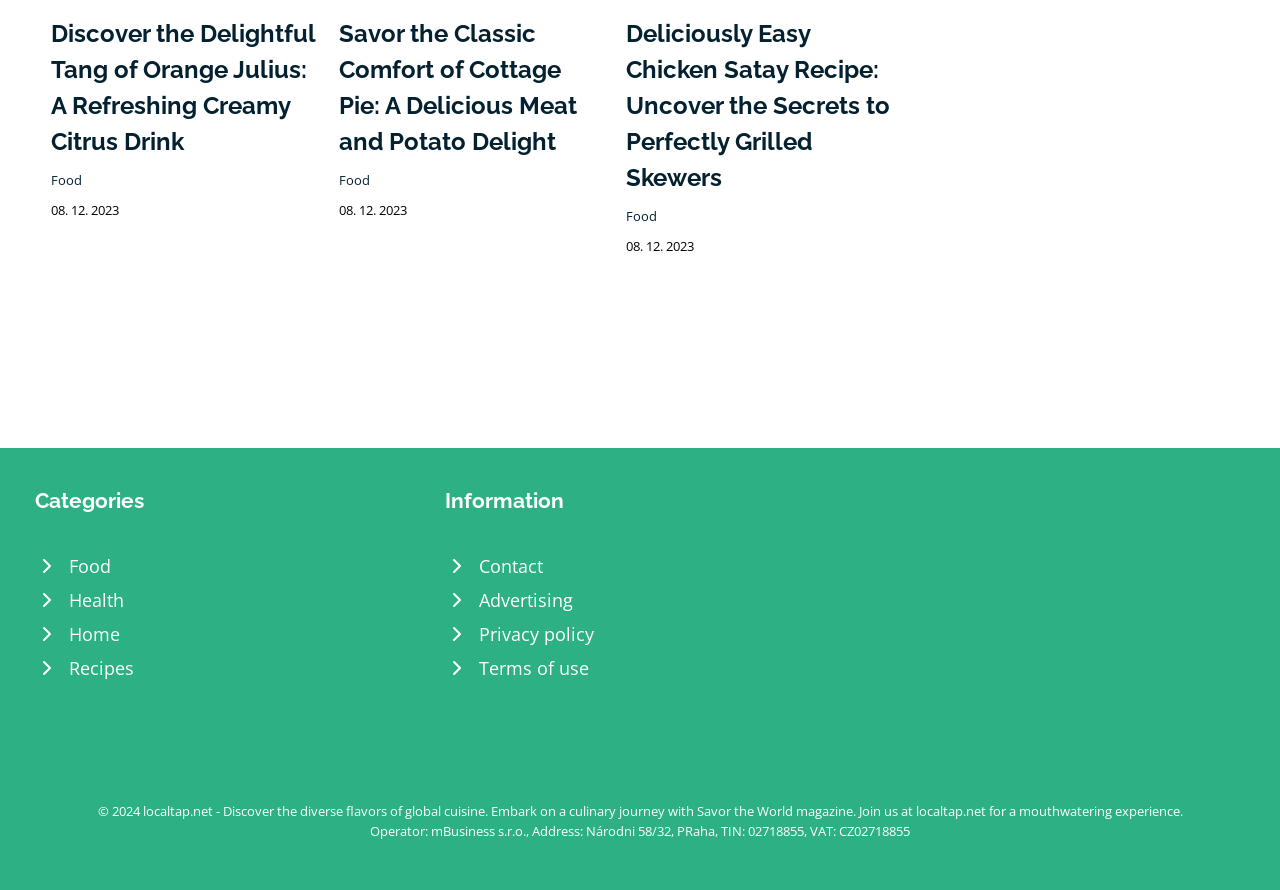Determine the bounding box coordinates for the clickable element required to fulfill the instruction: "Check the contact information". Provide the coordinates as four float numbers between 0 and 1, i.e., [left, top, right, bottom].

[0.348, 0.617, 0.652, 0.655]